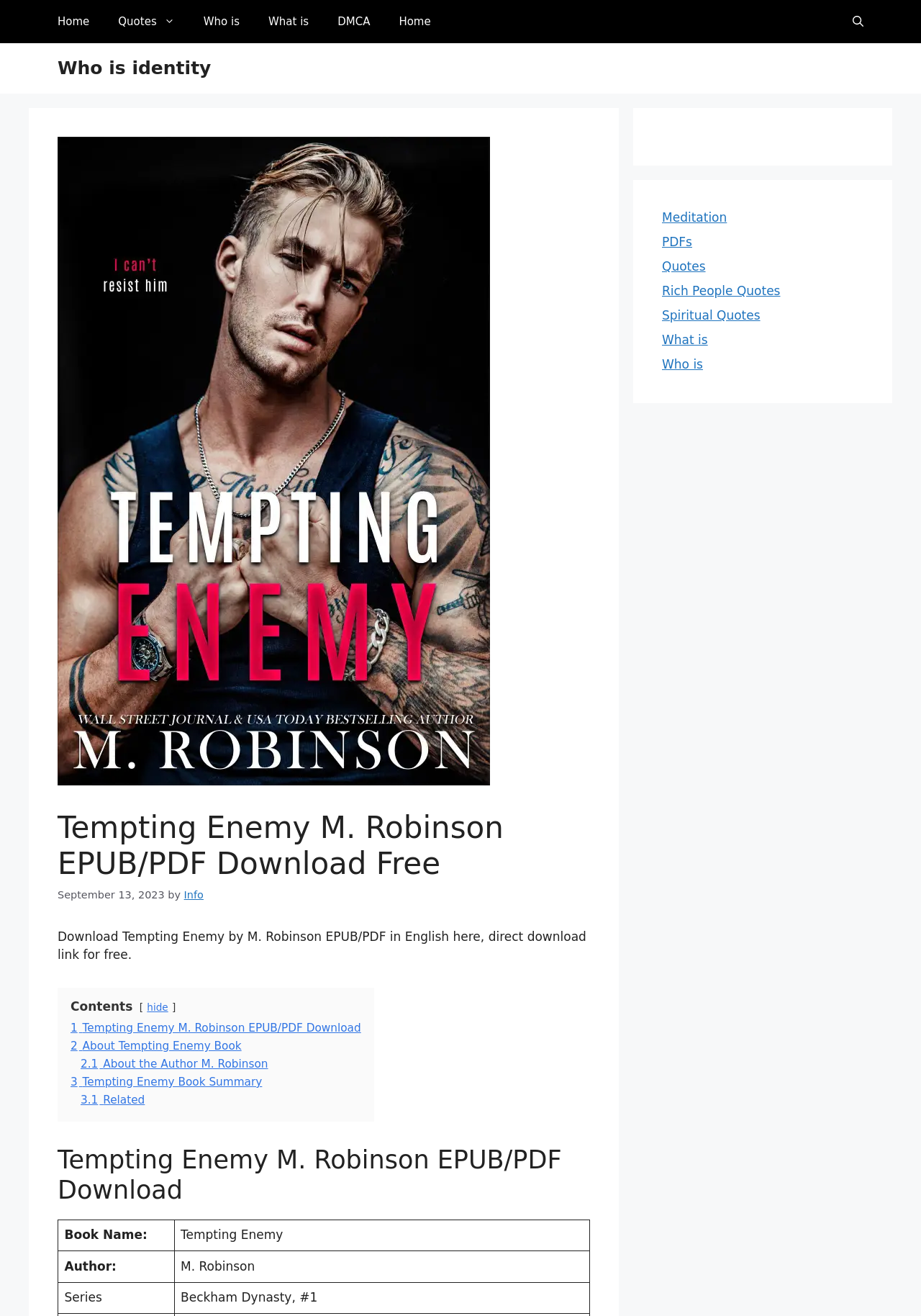Offer an in-depth caption of the entire webpage.

This webpage is about downloading the e-book "Tempting Enemy" by M. Robinson in EPUB/PDF format. At the top, there is a navigation bar with links to "Home", "Quotes", "Who is", "What is", "DMCA", and another "Home" link. On the right side of the navigation bar, there is a link to "Open Search Bar".

Below the navigation bar, there is a banner with a link to "Who is identity" and an image of the book cover. The book title "Tempting Enemy M. Robinson EPUB/PDF Download Free" is displayed prominently, along with the date "September 13, 2023" and a link to "Info". 

A brief description of the book is provided, stating that it can be downloaded in English for free. There are links to different sections of the page, including "Contents", "Tempting Enemy M. Robinson EPUB/PDF Download", "About Tempting Enemy Book", "Tempting Enemy Book Summary", and "Related".

A table is displayed, providing information about the book, including the book name, author, and series. The series is listed as "Beckham Dynasty, #1".

On the right side of the page, there are two columns of links to other topics, including "Meditation", "PDFs", "Quotes", "Rich People Quotes", "Spiritual Quotes", "What is", and "Who is".